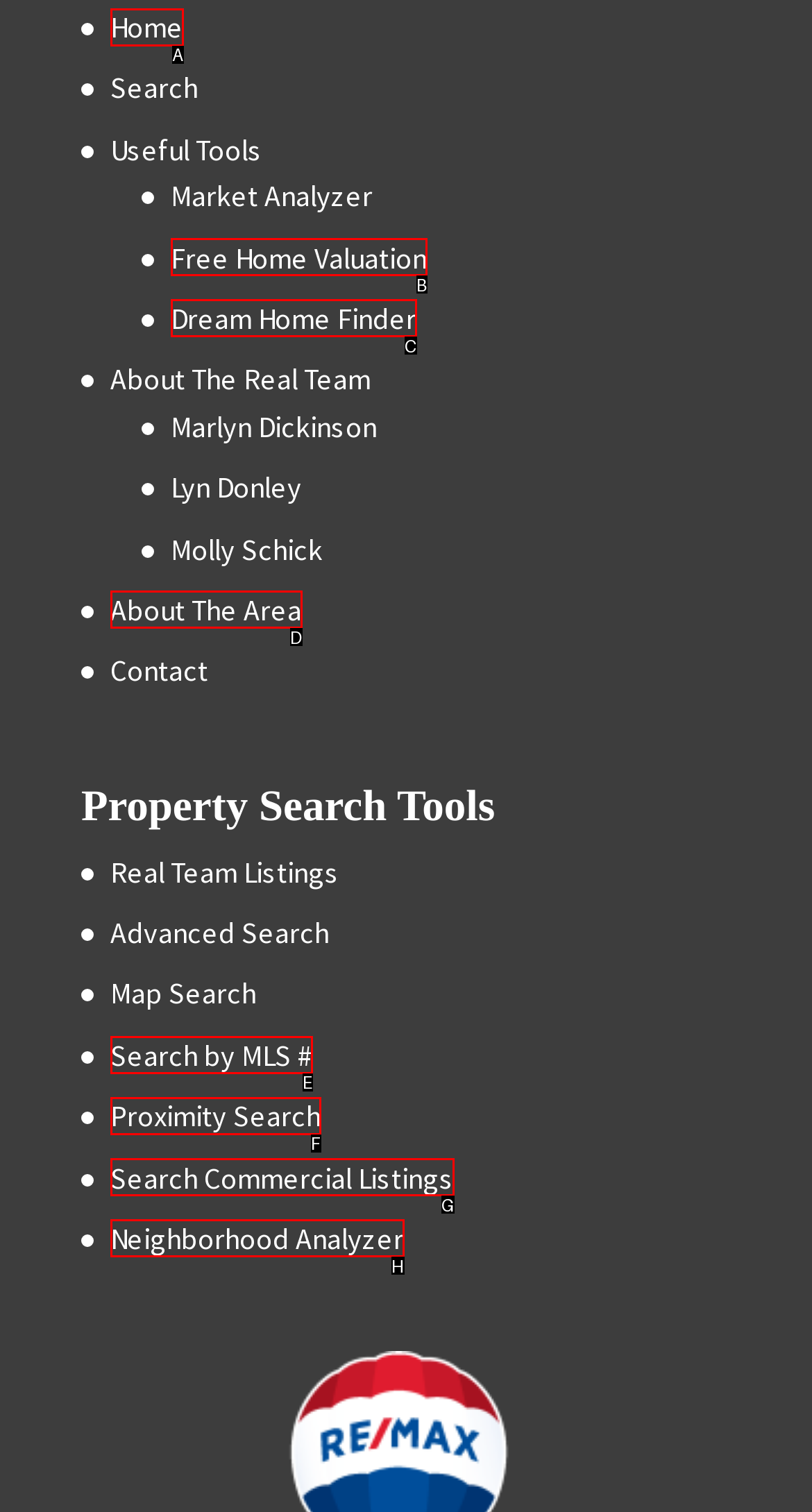Determine which HTML element fits the description: aria-label="Facebook". Answer with the letter corresponding to the correct choice.

None